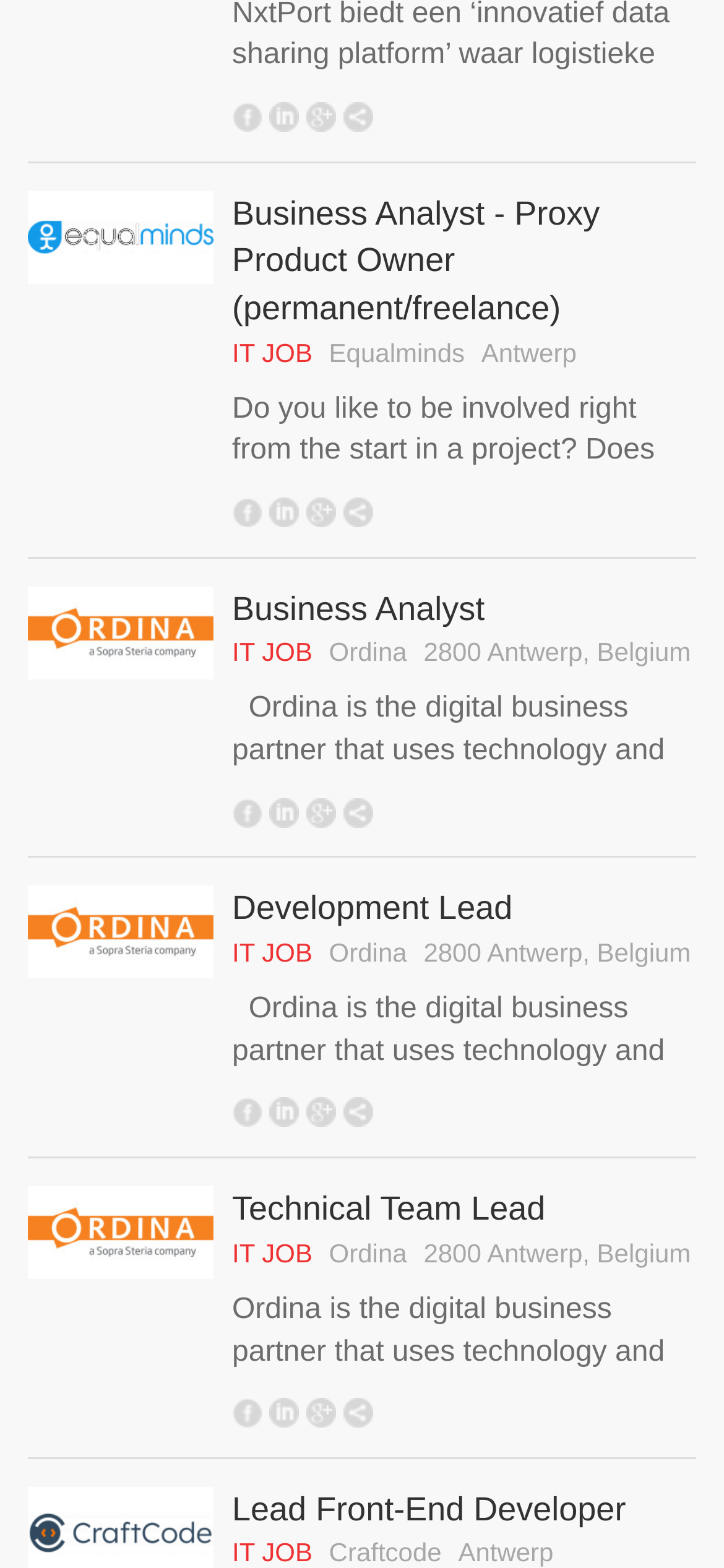Answer with a single word or phrase: 
How many social media sharing options are available for each job posting?

4